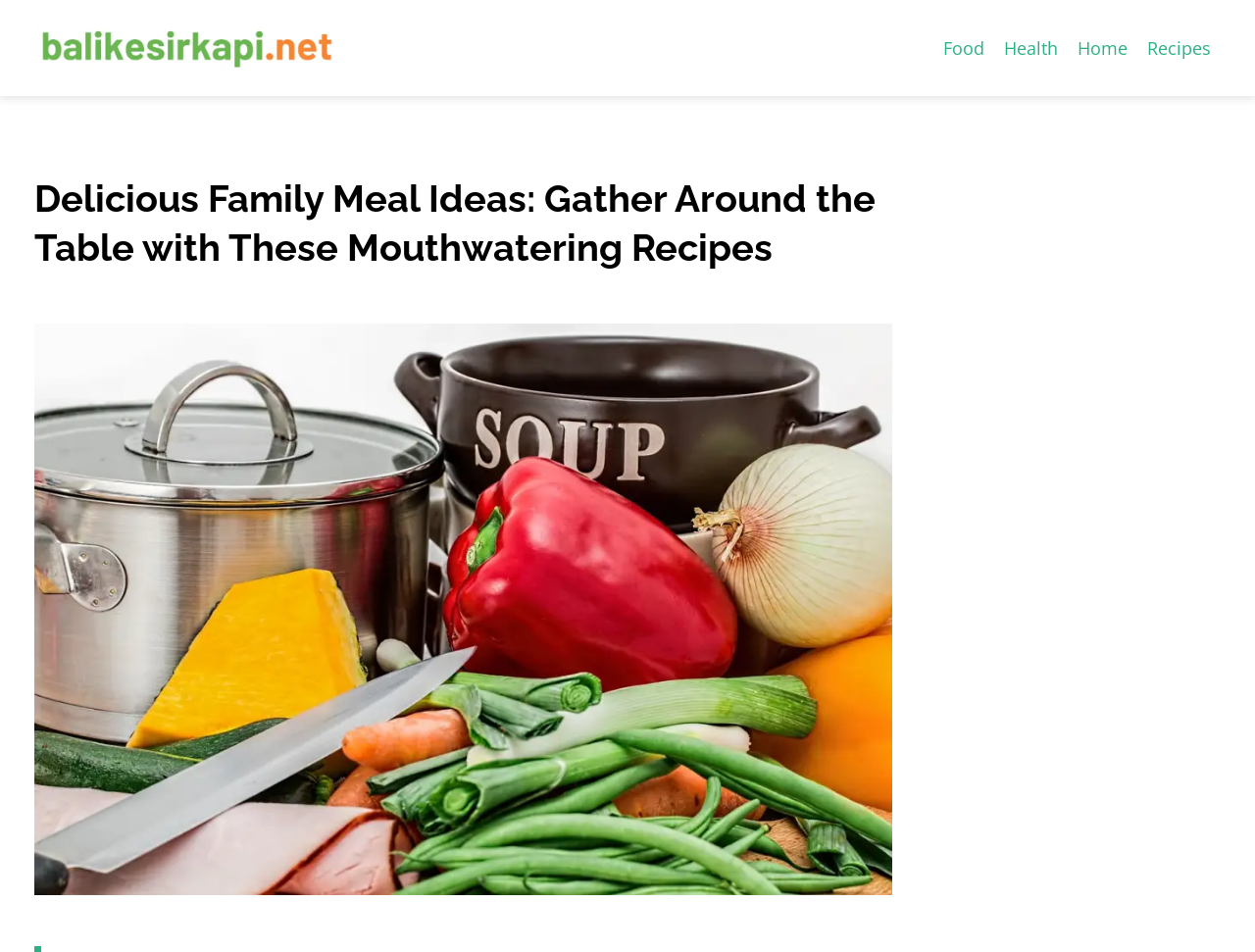What is the purpose of the 'Join Our Culinary Community' phrase?
Please provide a single word or phrase as the answer based on the screenshot.

To invite users to join